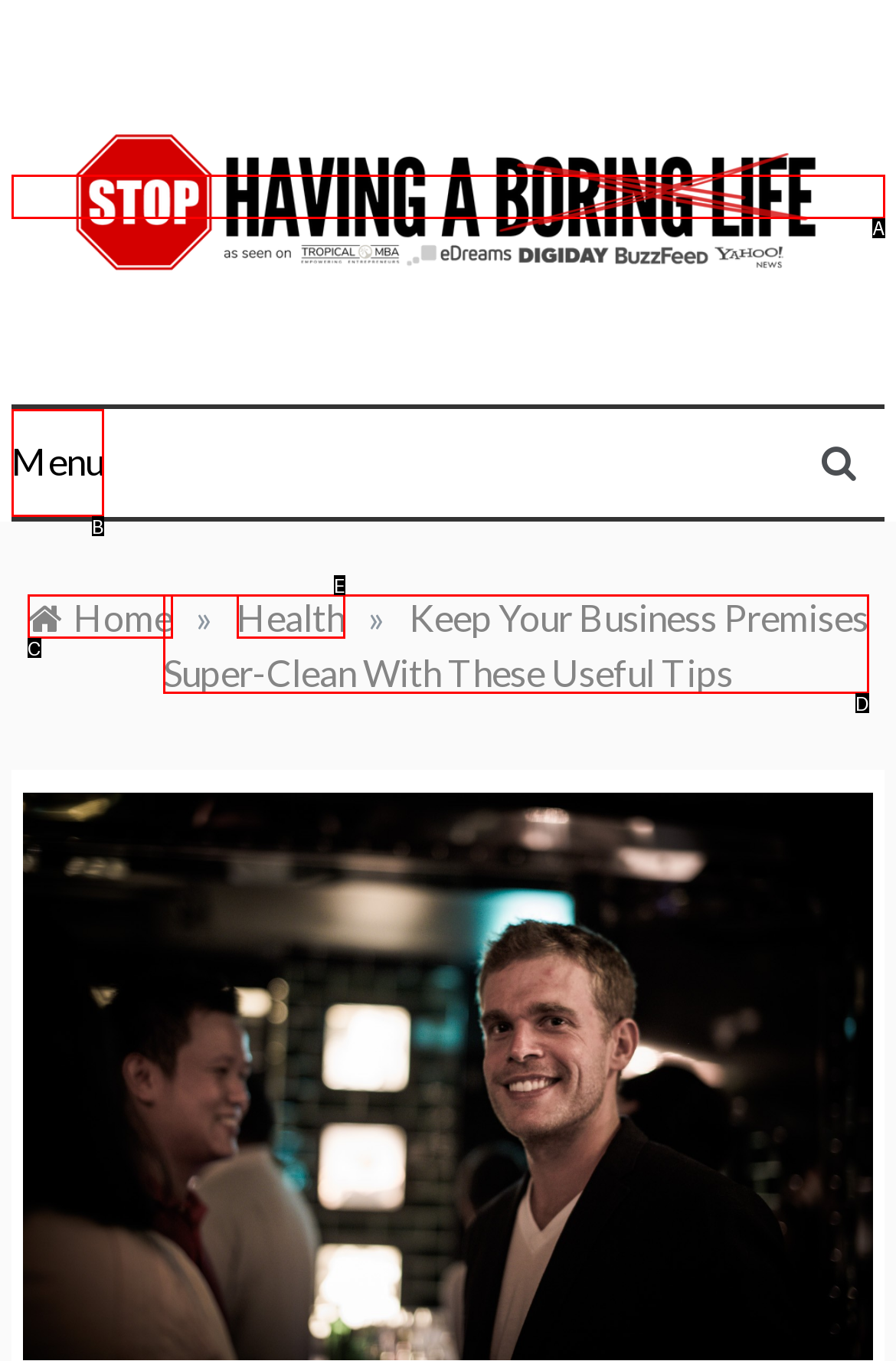Pick the option that corresponds to: Menu
Provide the letter of the correct choice.

B